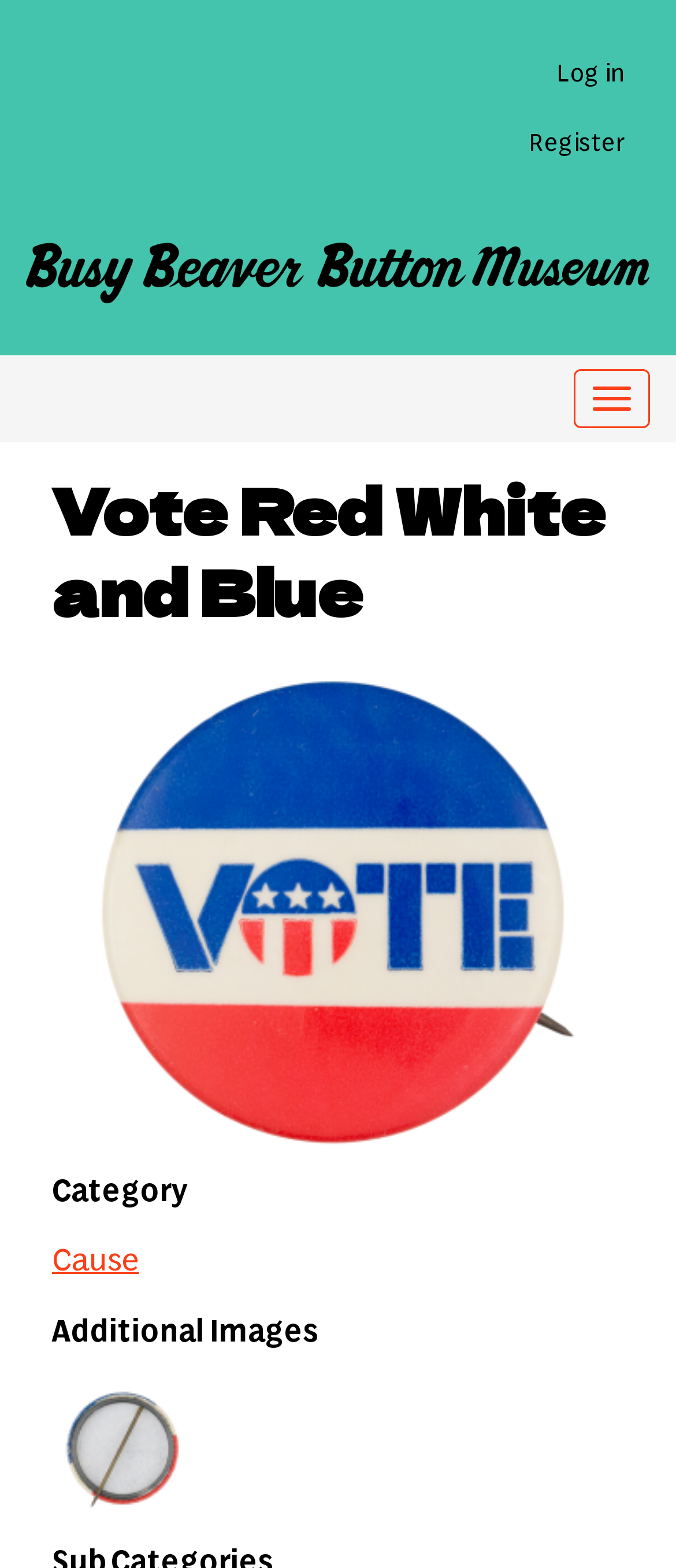What is the text of the main heading on the webpage?
Look at the image and answer with only one word or phrase.

Vote Red White and Blue